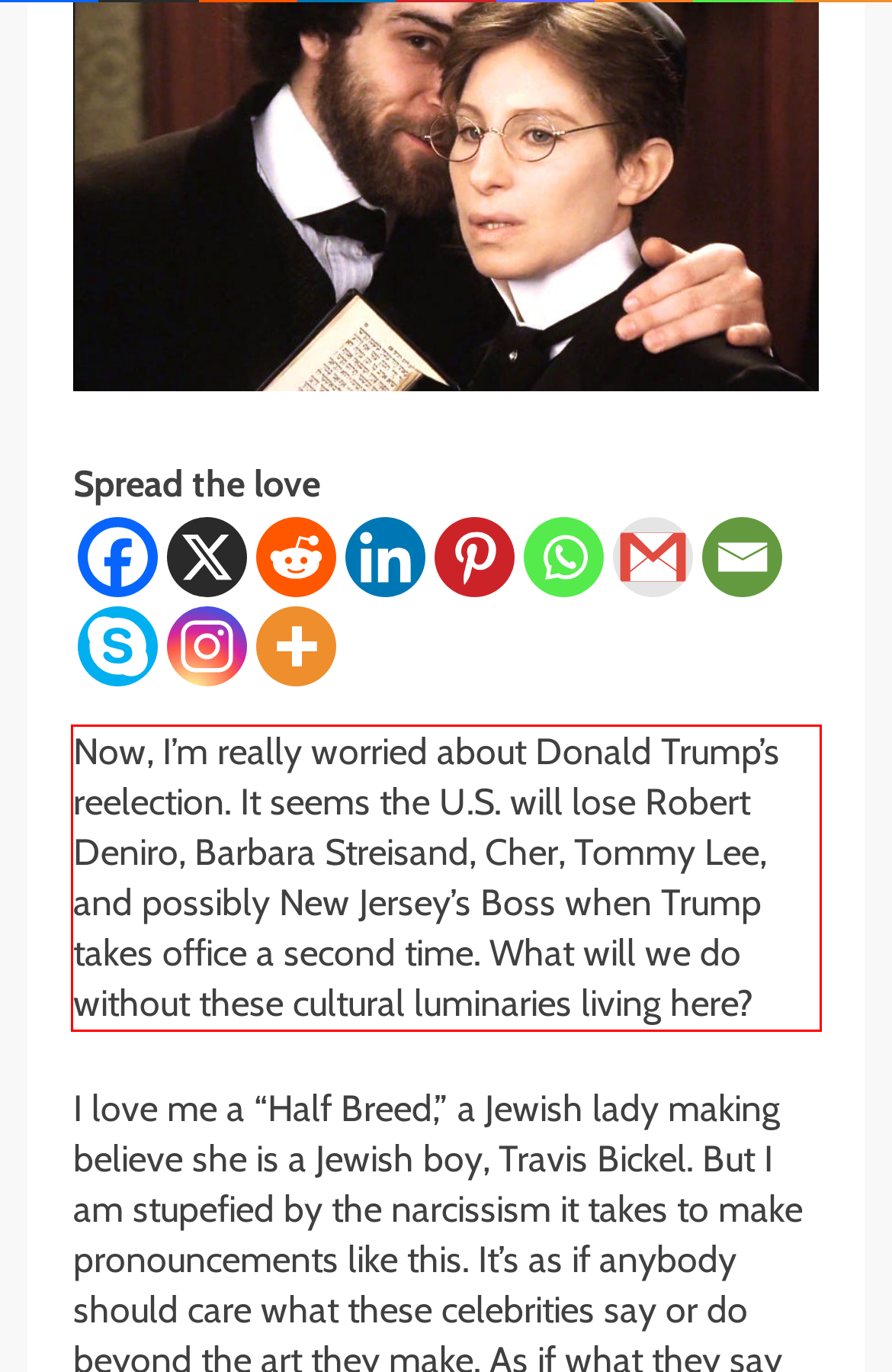Look at the provided screenshot of the webpage and perform OCR on the text within the red bounding box.

Now, I’m really worried about Donald Trump’s reelection. It seems the U.S. will lose Robert Deniro, Barbara Streisand, Cher, Tommy Lee, and possibly New Jersey’s Boss when Trump takes office a second time. What will we do without these cultural luminaries living here?